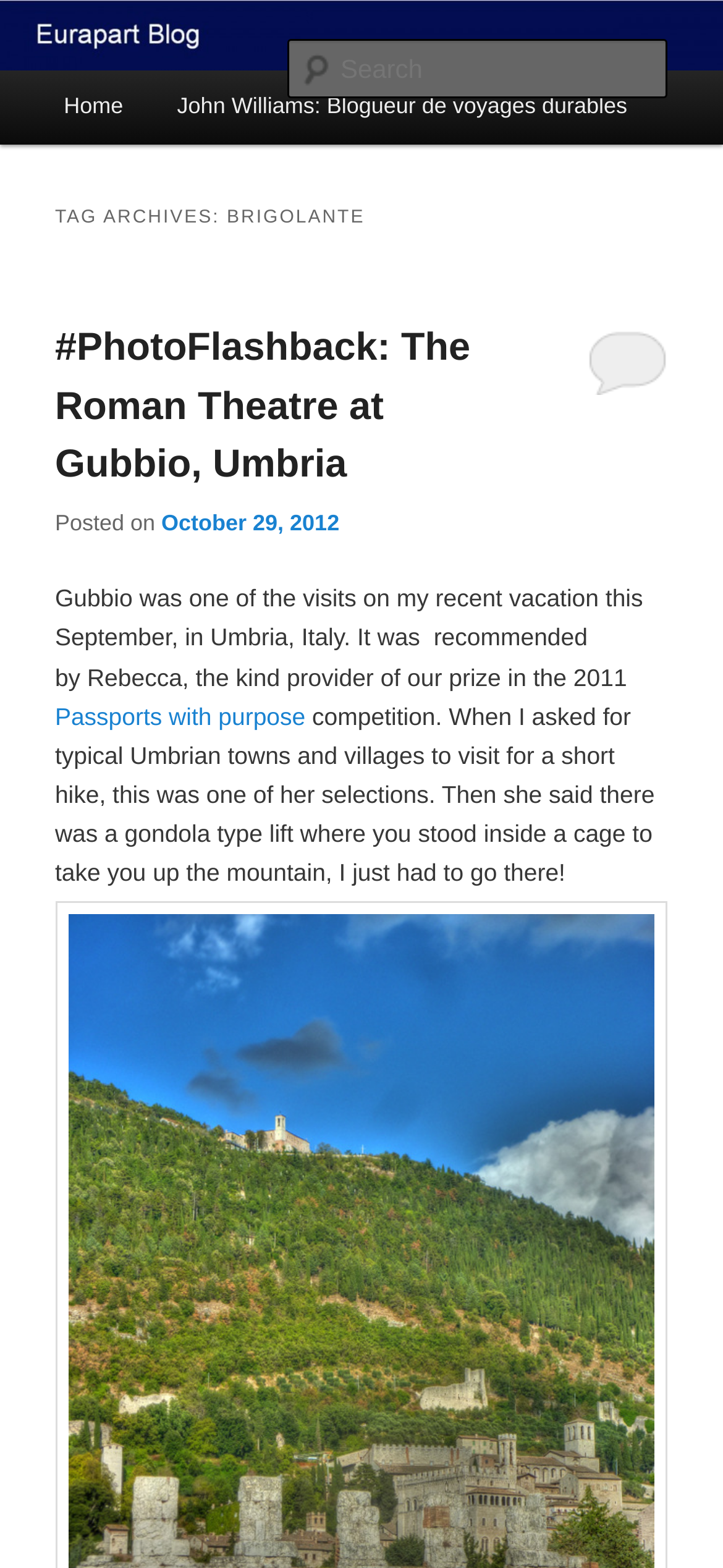What is the name of the blog?
Give a one-word or short-phrase answer derived from the screenshot.

Eurapart blog